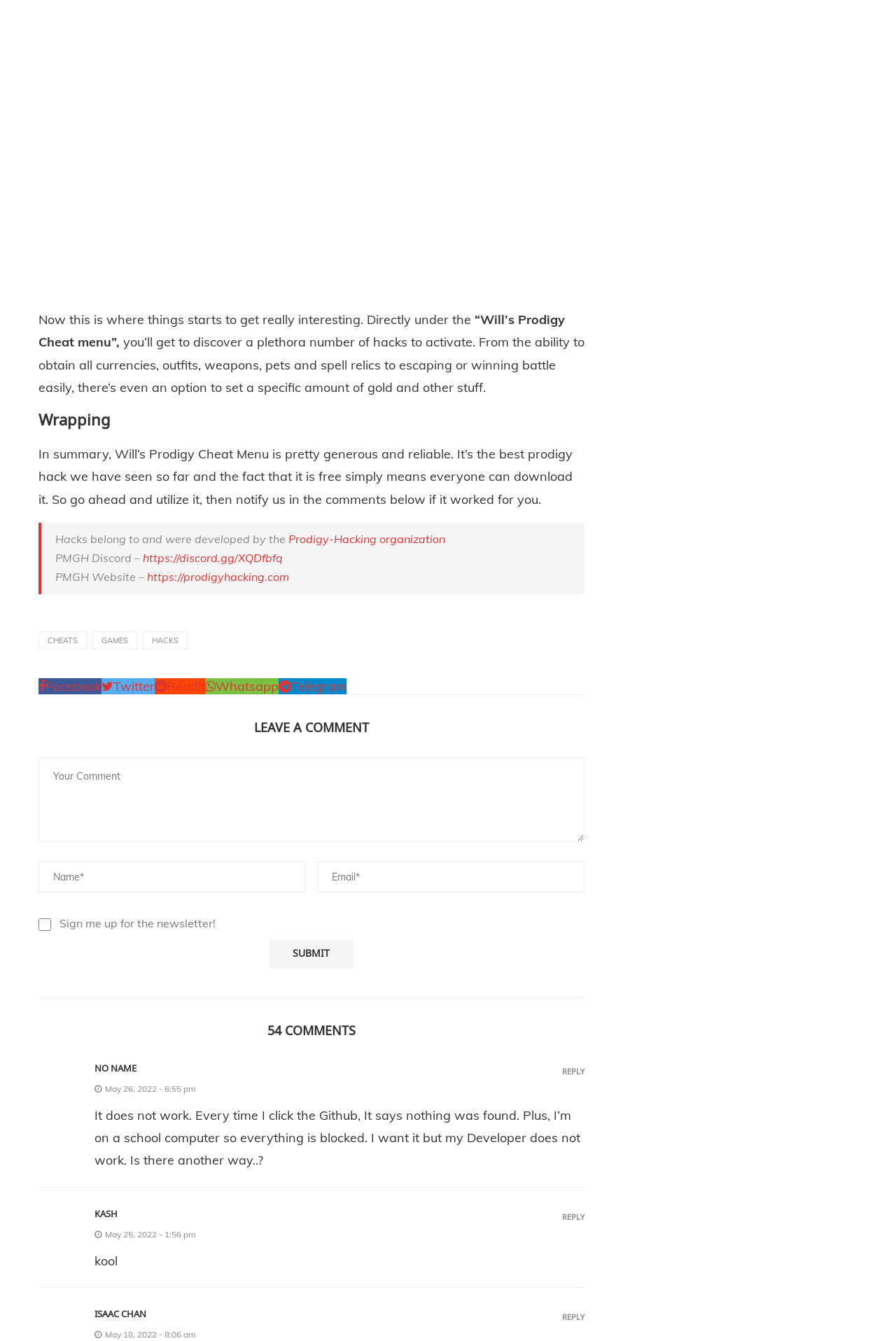Please locate the bounding box coordinates of the element that needs to be clicked to achieve the following instruction: "Leave a comment". The coordinates should be four float numbers between 0 and 1, i.e., [left, top, right, bottom].

[0.043, 0.565, 0.652, 0.628]